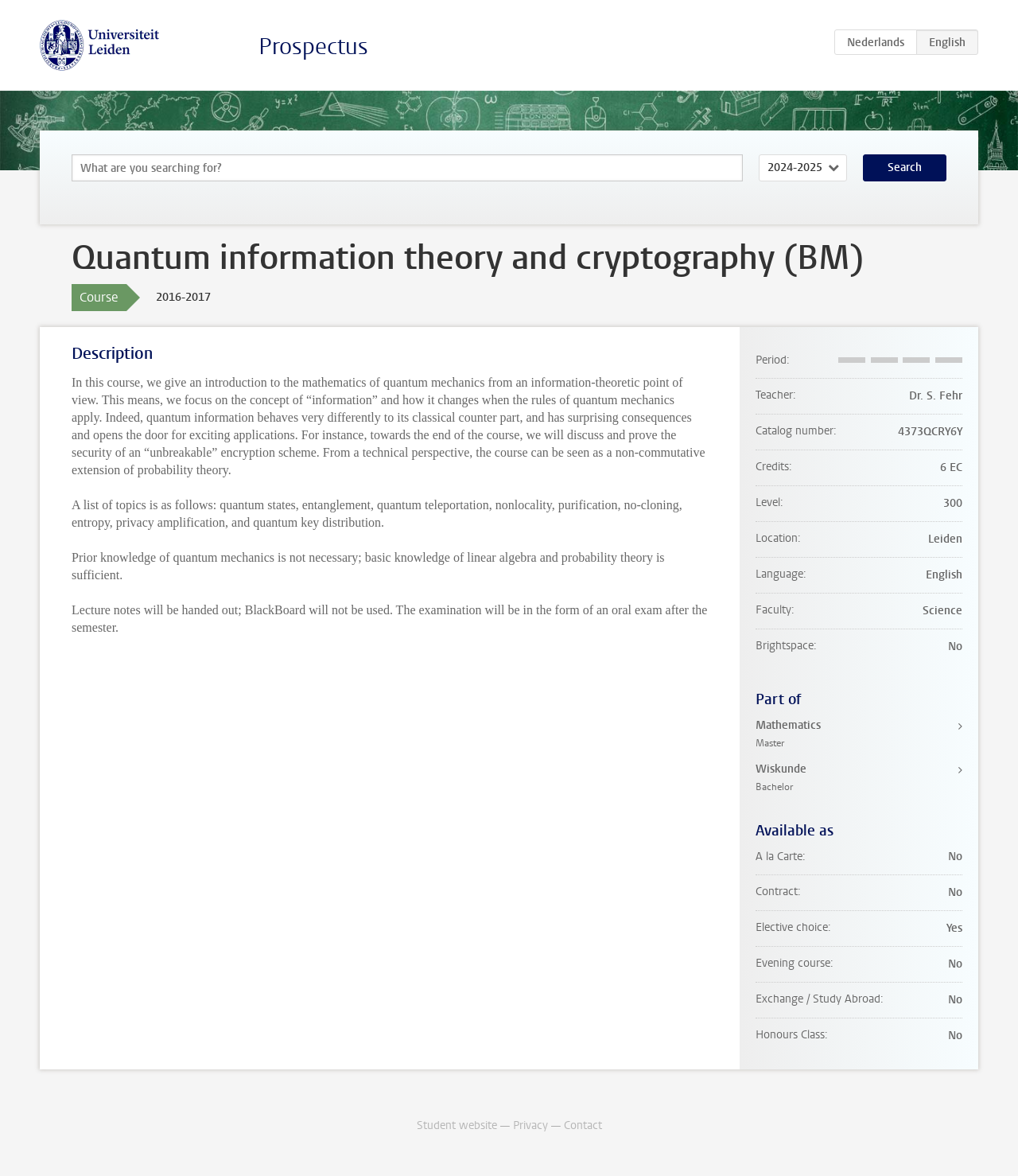Refer to the image and provide a thorough answer to this question:
What is the language of the course?

I found the language of the course by looking at the DescriptionListDetail element with the text 'English' which is a child of the DescriptionList element with the bounding box coordinates [0.742, 0.292, 0.945, 0.565].